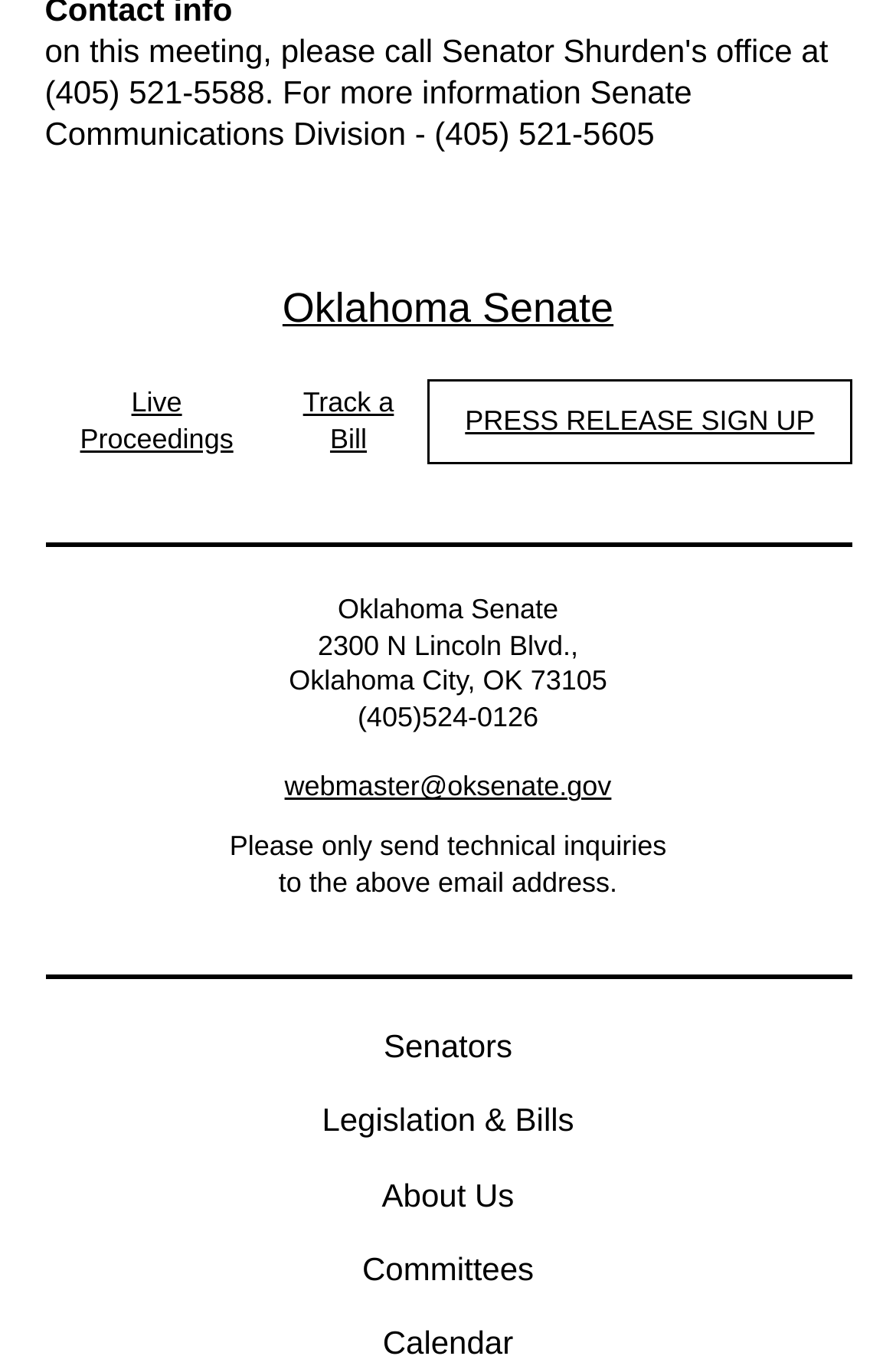Kindly respond to the following question with a single word or a brief phrase: 
What are the main sections of the Oklahoma Senate website?

Senators, Legislation & Bills, About Us, Committees